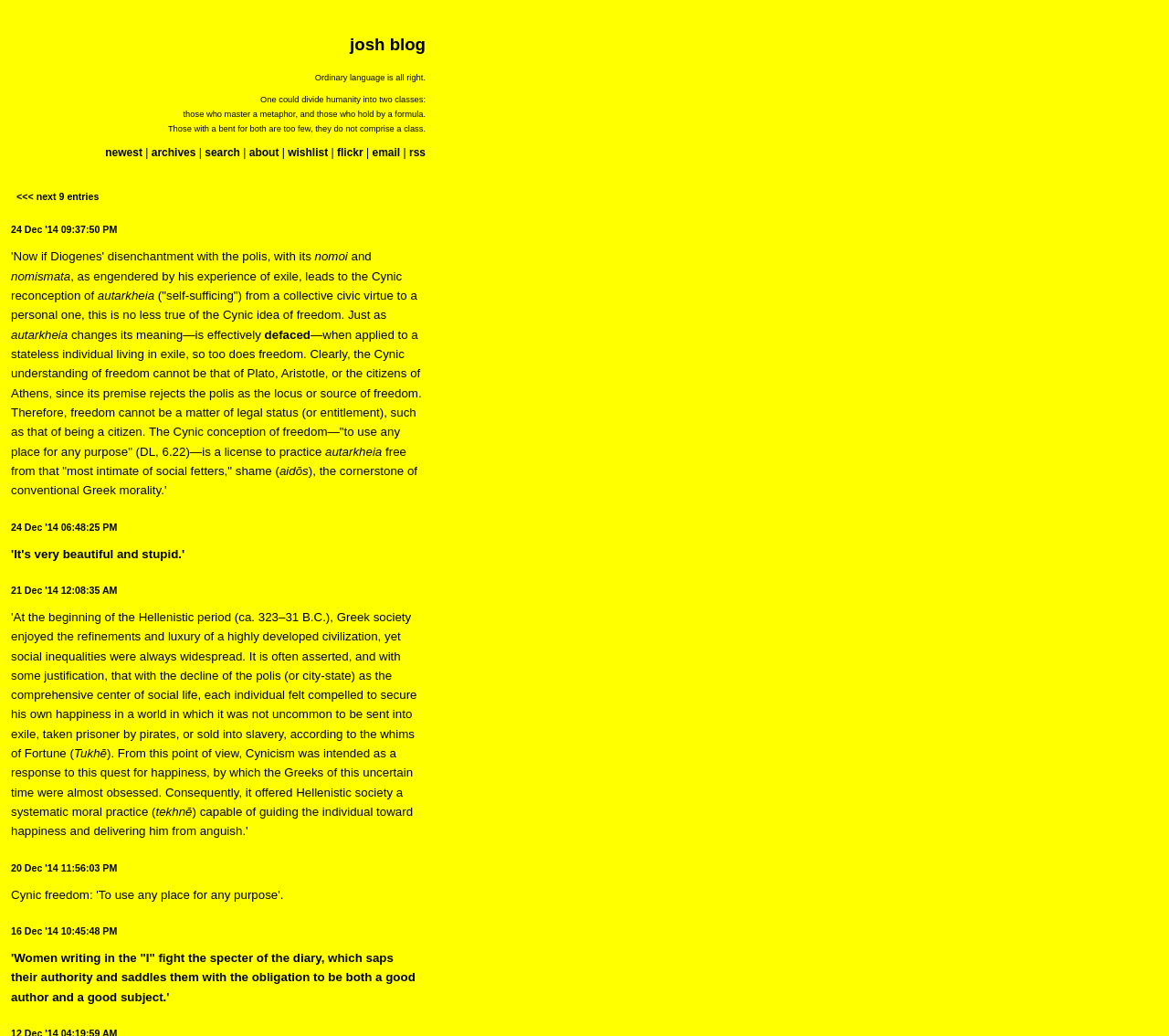Please reply with a single word or brief phrase to the question: 
What is the Greek word mentioned in the article?

autarkheia